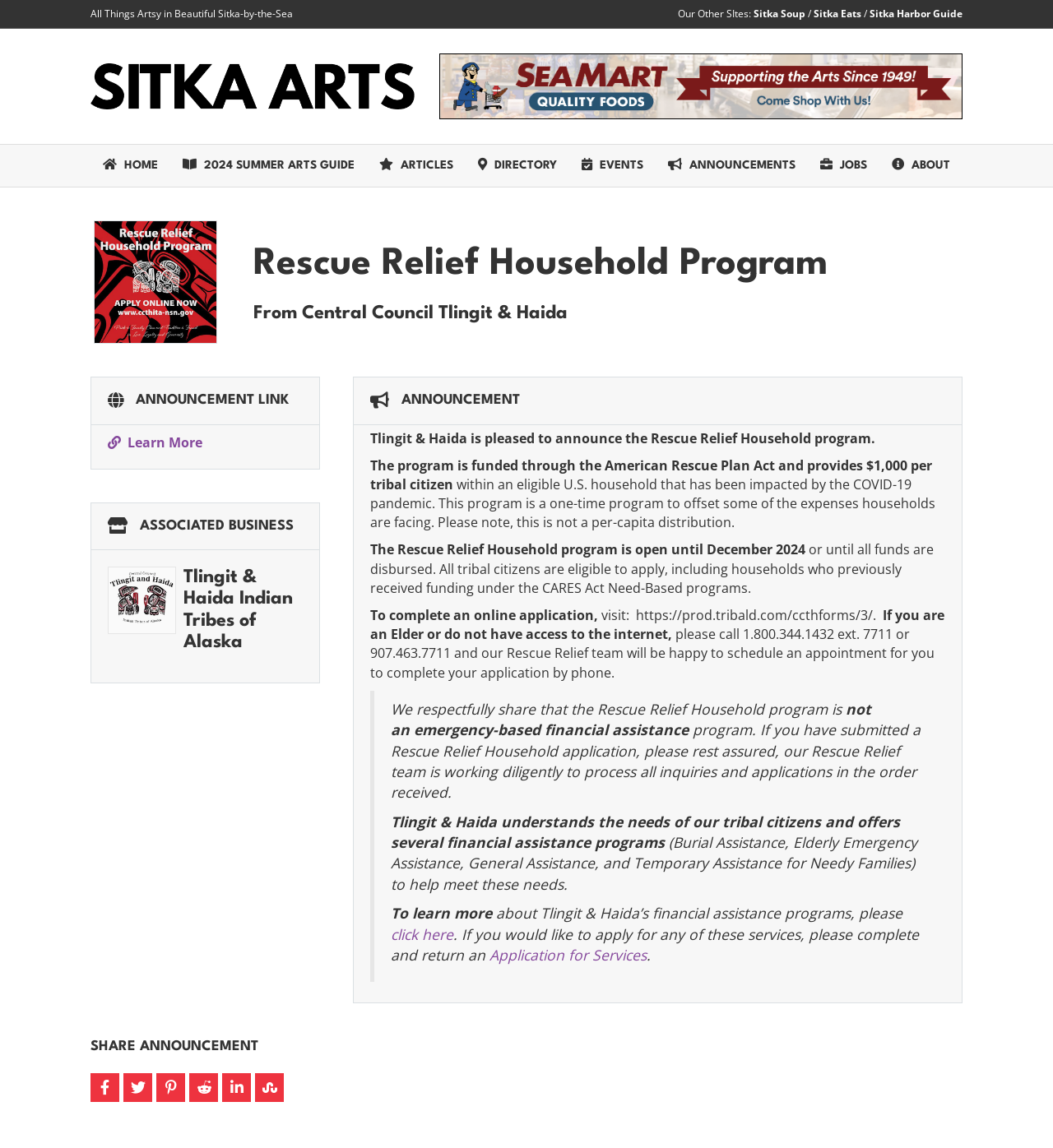Given the element description Articles, specify the bounding box coordinates of the corresponding UI element in the format (top-left x, top-left y, bottom-right x, bottom-right y). All values must be between 0 and 1.

[0.348, 0.126, 0.442, 0.163]